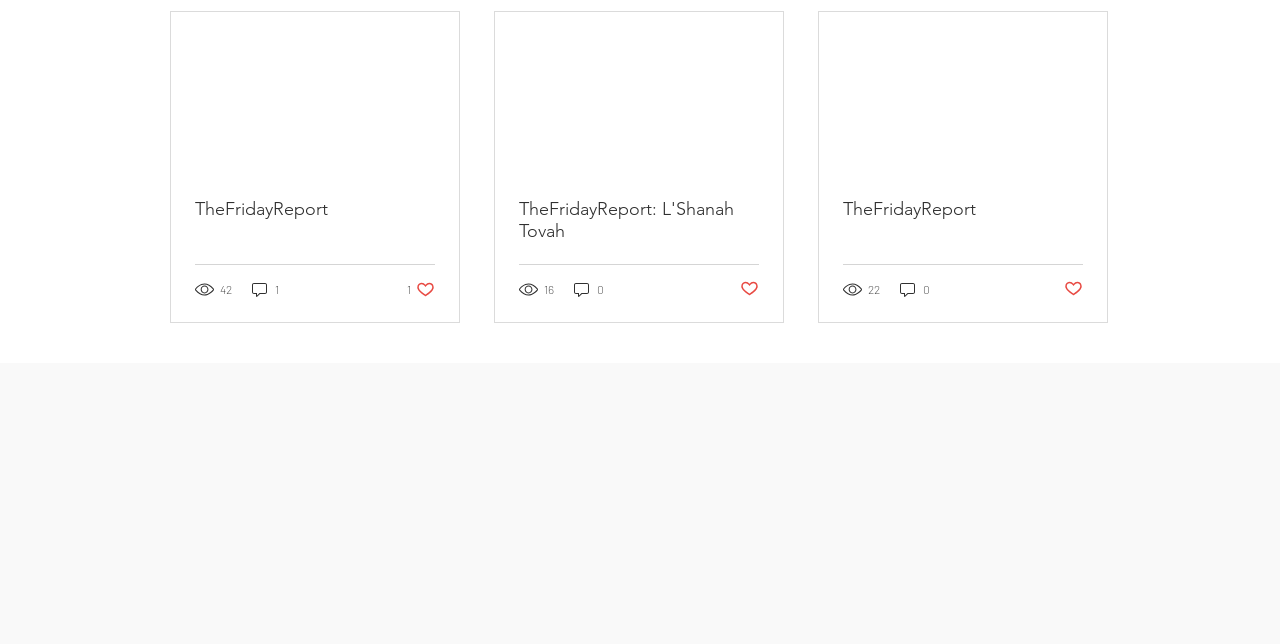Determine the coordinates of the bounding box for the clickable area needed to execute this instruction: "Read a post with 16 views".

[0.405, 0.307, 0.593, 0.376]